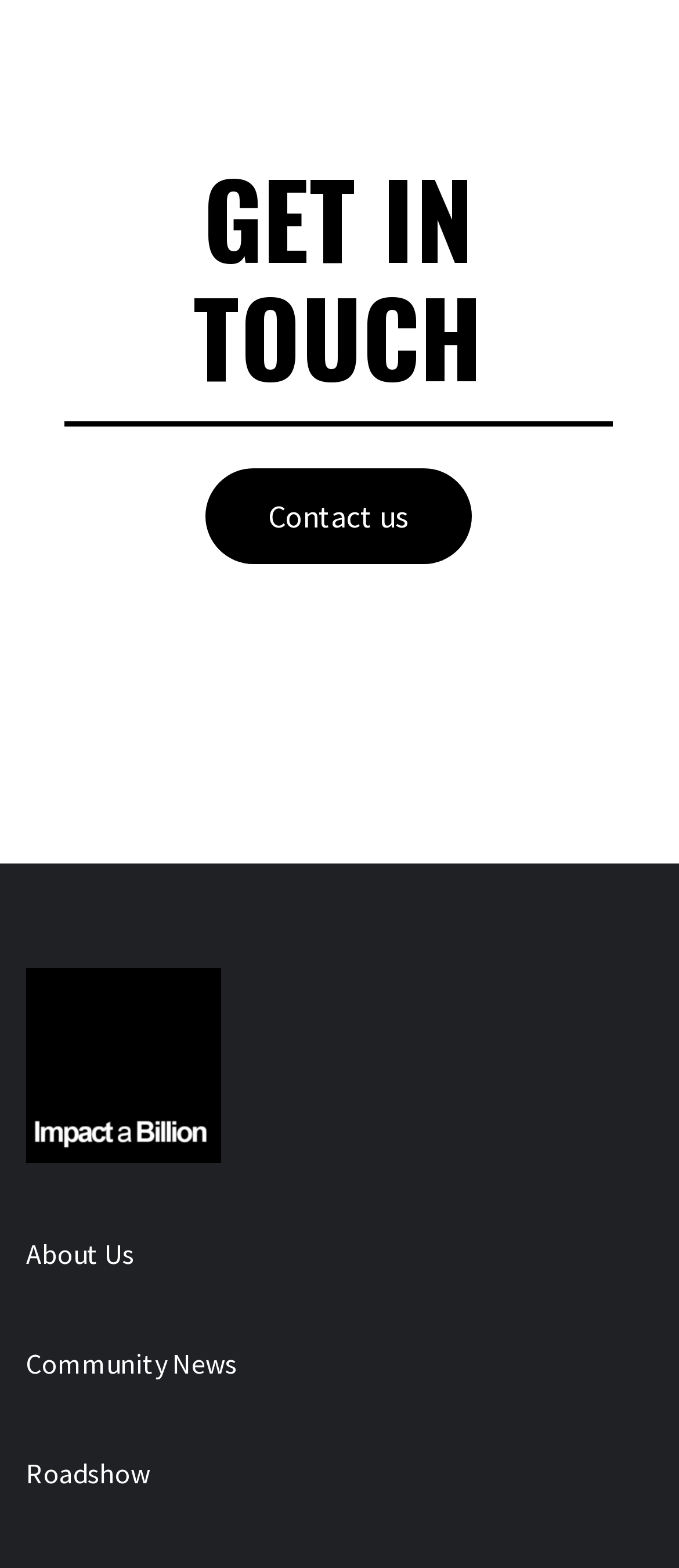Use a single word or phrase to answer this question: 
Is the 'Roadshow' link above or below the 'Community News' link?

below